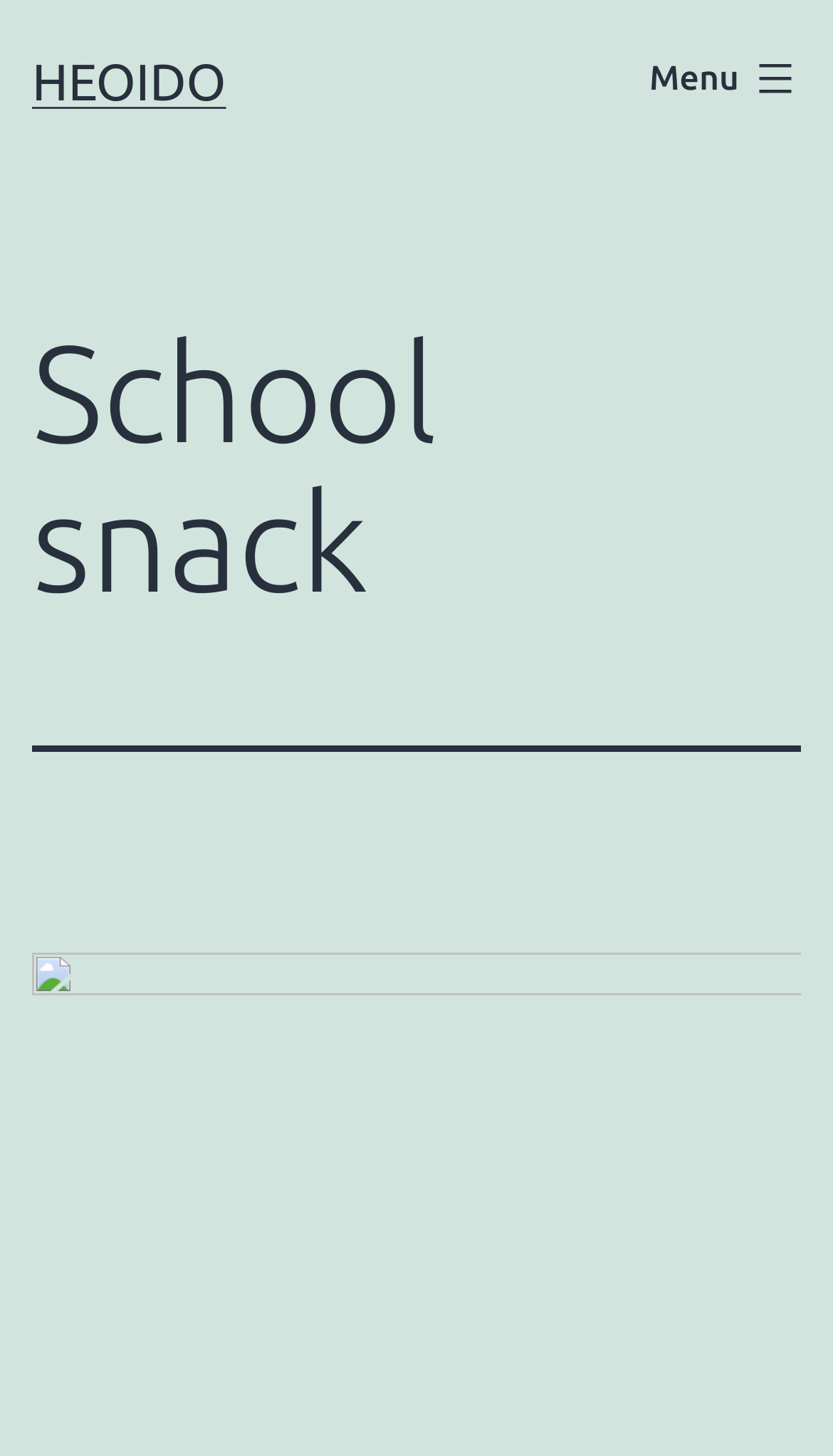Determine the bounding box of the UI element mentioned here: "Heoido". The coordinates must be in the format [left, top, right, bottom] with values ranging from 0 to 1.

[0.038, 0.036, 0.271, 0.076]